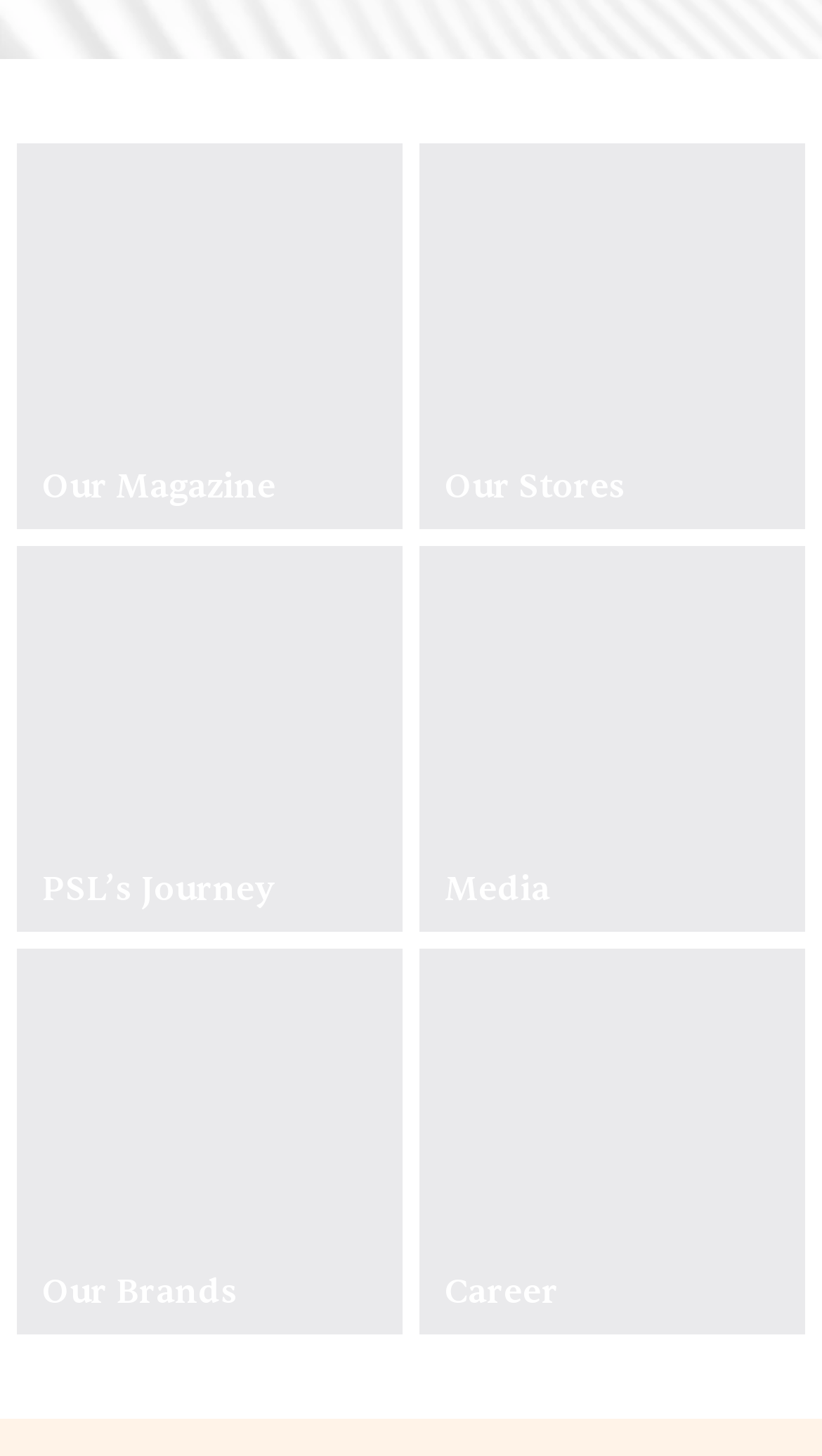Find the bounding box coordinates for the UI element whose description is: "Career". The coordinates should be four float numbers between 0 and 1, in the format [left, top, right, bottom].

[0.51, 0.651, 0.979, 0.916]